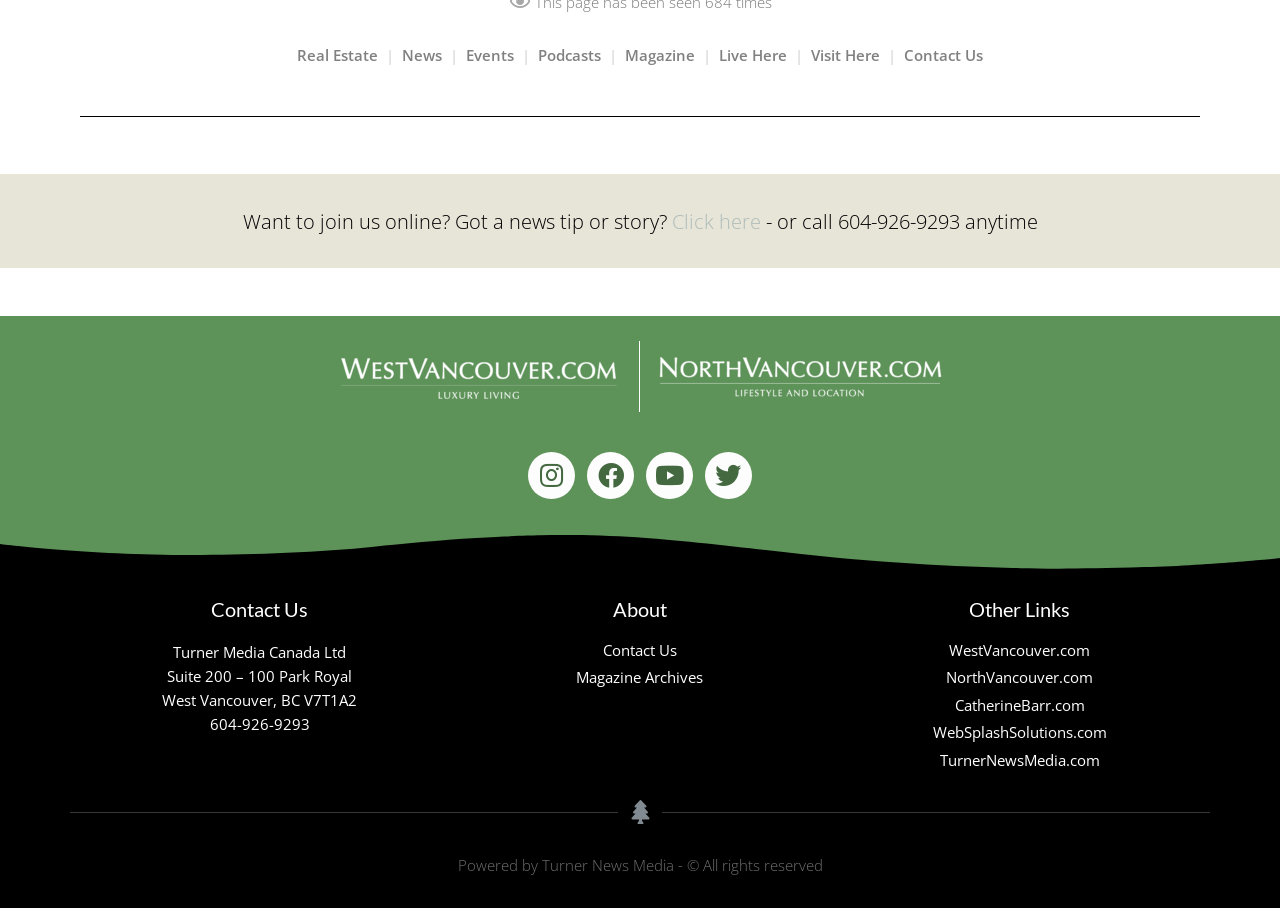Please identify the bounding box coordinates of the element on the webpage that should be clicked to follow this instruction: "Read Magazine Archives". The bounding box coordinates should be given as four float numbers between 0 and 1, formatted as [left, top, right, bottom].

[0.352, 0.734, 0.648, 0.758]